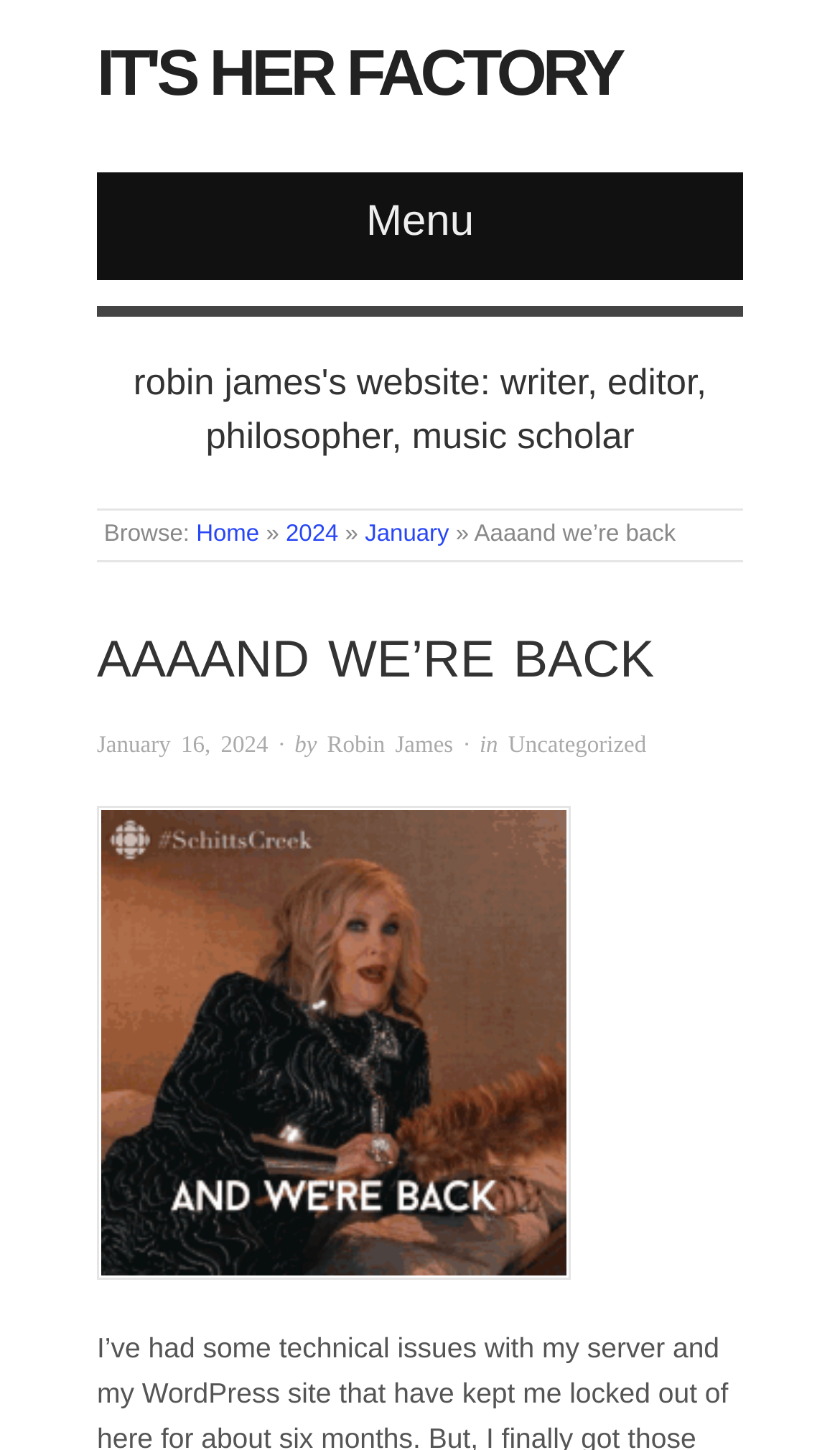What is the title of the article?
We need a detailed and exhaustive answer to the question. Please elaborate.

I found the title by looking at the heading element on the webpage, which says 'AAAAND WE’RE BACK'. This is the title of the article.